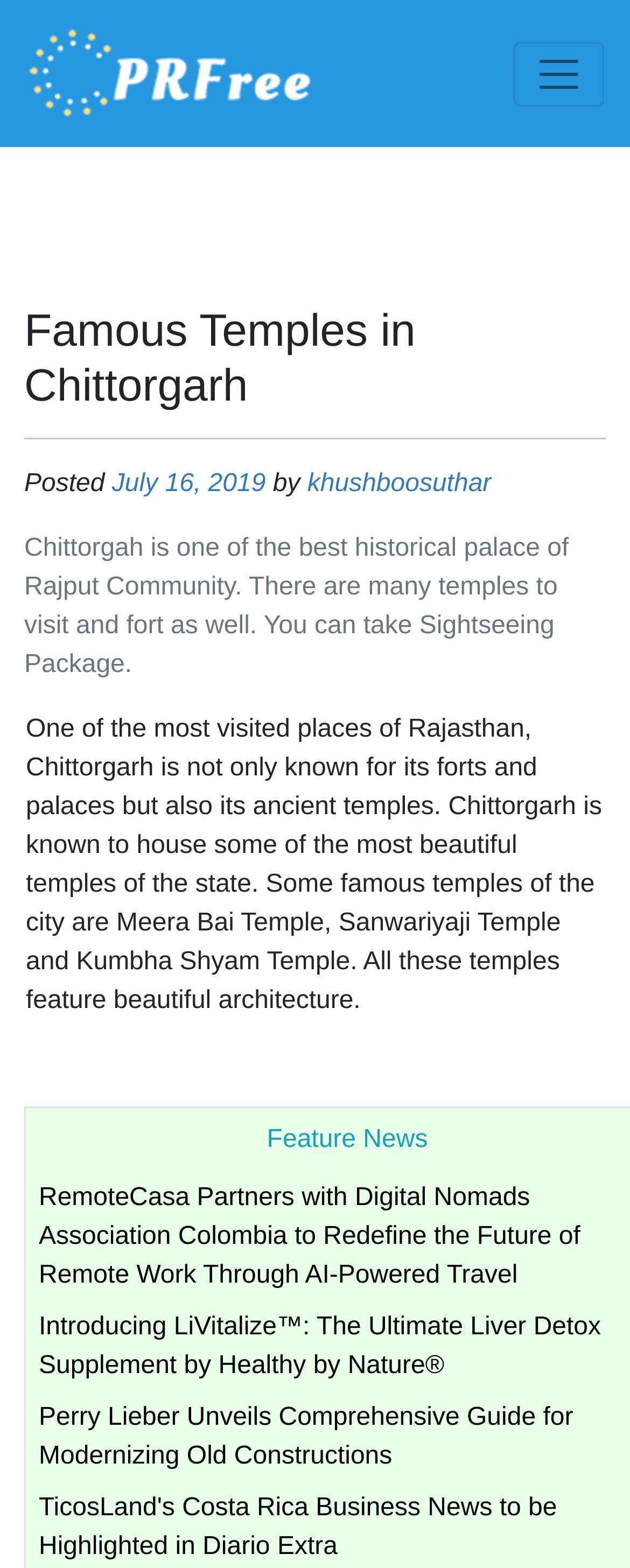Given the webpage screenshot and the description, determine the bounding box coordinates (top-left x, top-left y, bottom-right x, bottom-right y) that define the location of the UI element matching this description: World business news center

None